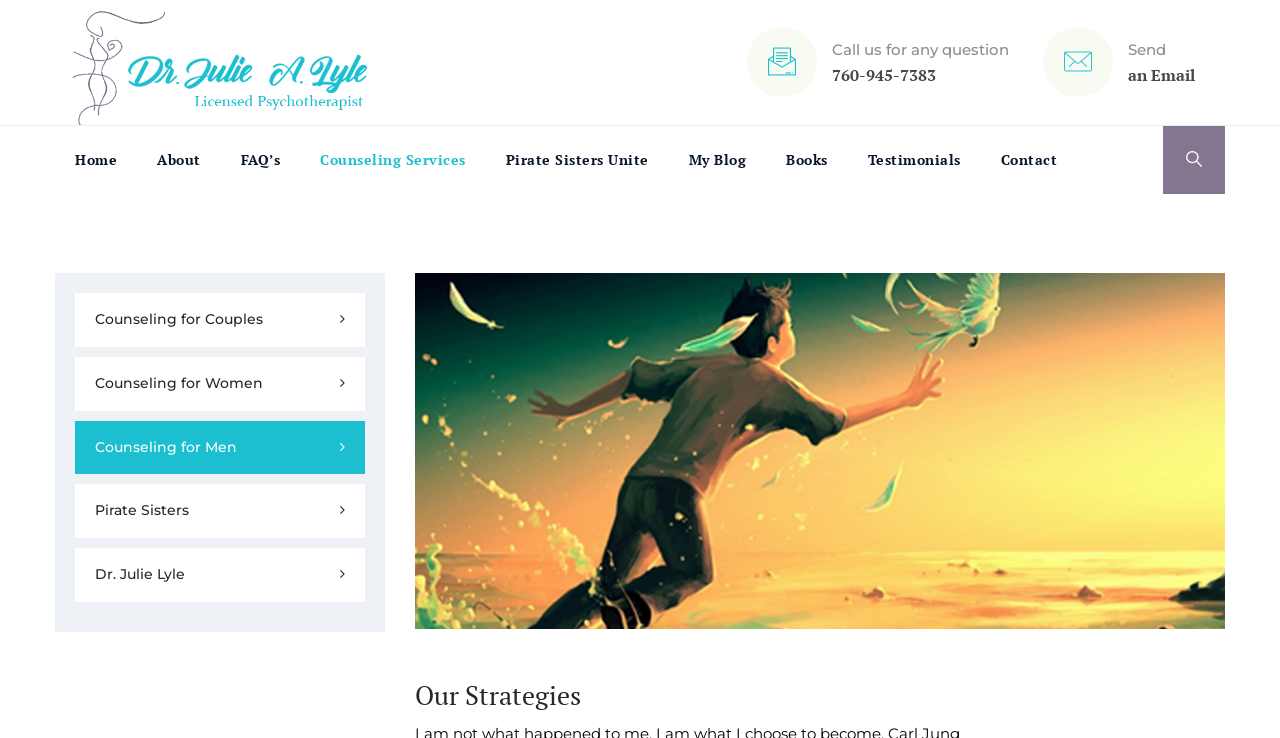What is the phone number to call for questions?
We need a detailed and meticulous answer to the question.

I found the phone number by looking at the static text element with the content '760-945-7383' which is located below the 'Call us for any question' text.